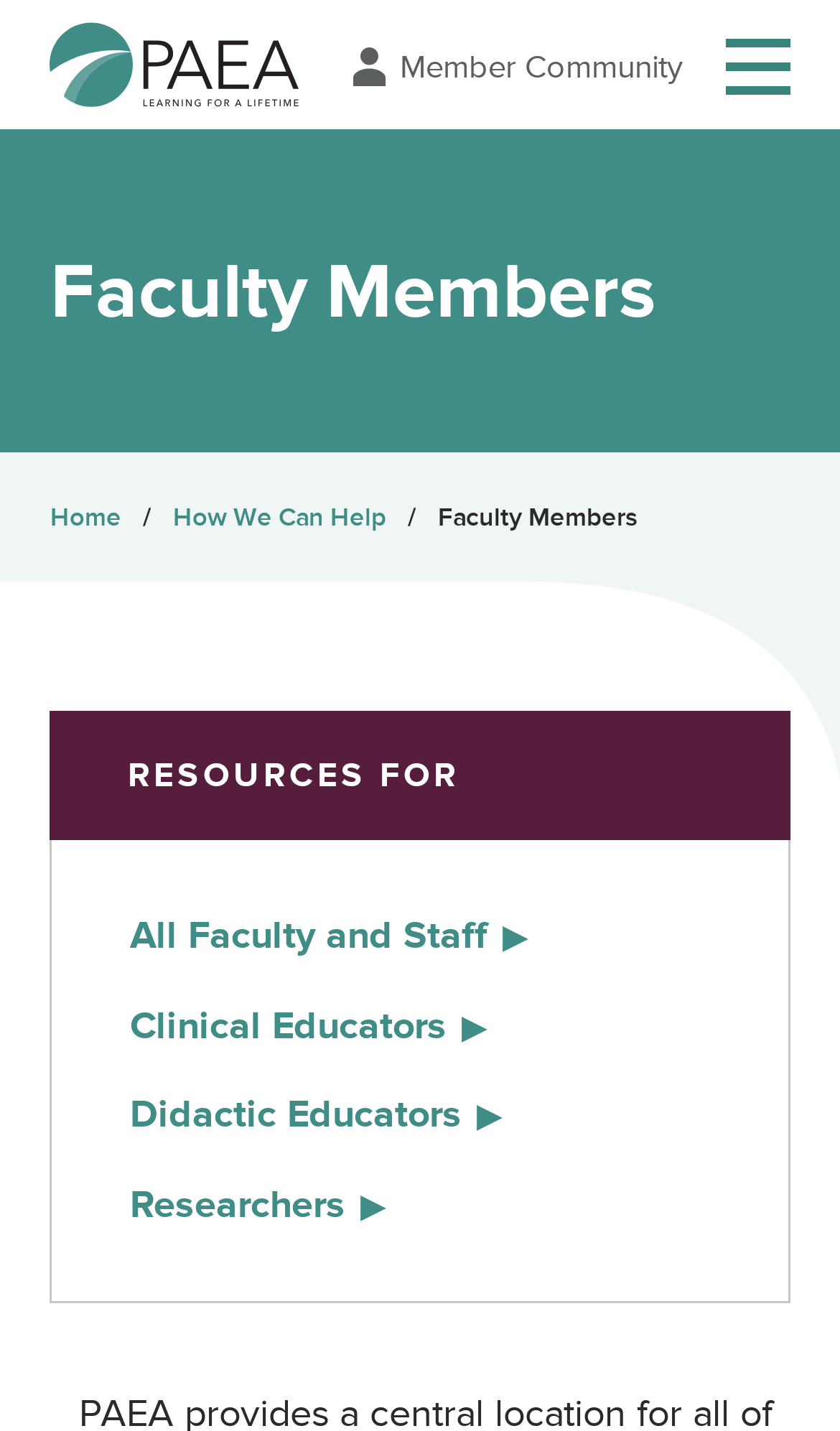Please identify the bounding box coordinates of the element's region that I should click in order to complete the following instruction: "View All Faculty and Staff". The bounding box coordinates consist of four float numbers between 0 and 1, i.e., [left, top, right, bottom].

[0.155, 0.638, 0.627, 0.668]